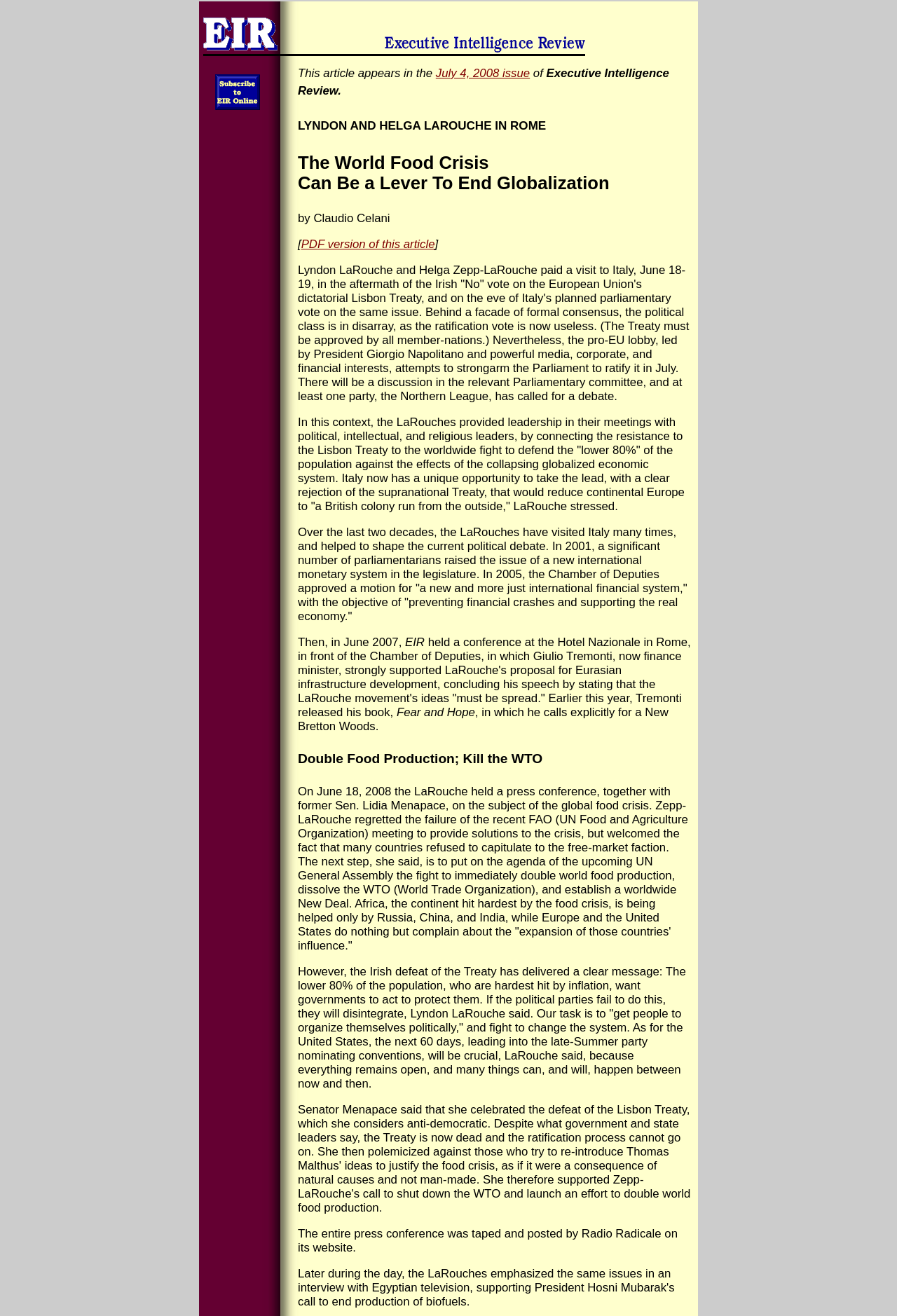Give a short answer using one word or phrase for the question:
What is the name of the Italian finance minister?

Giulio Tremonti